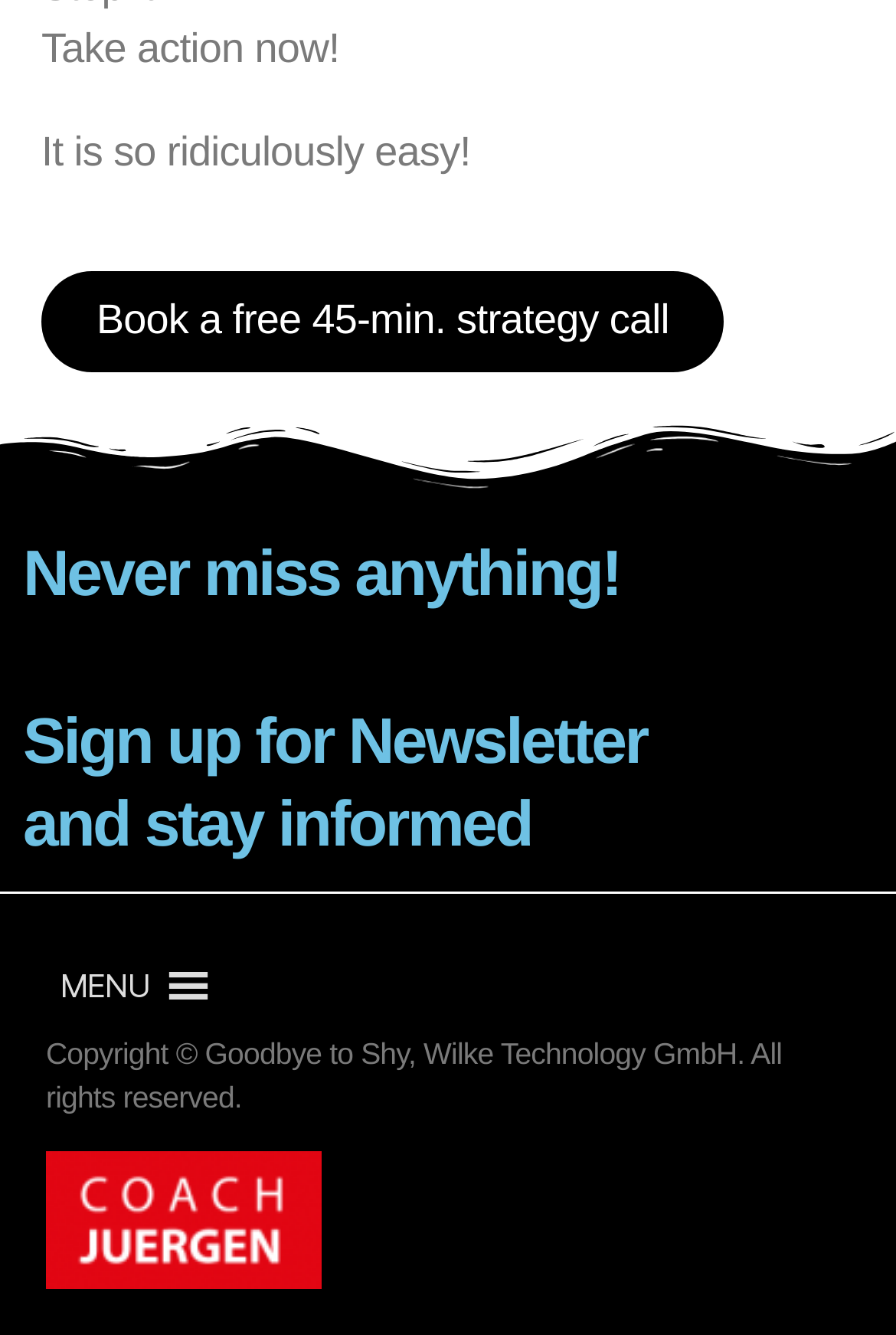Give the bounding box coordinates for the element described by: "MENUMENU".

[0.067, 0.703, 0.166, 0.772]